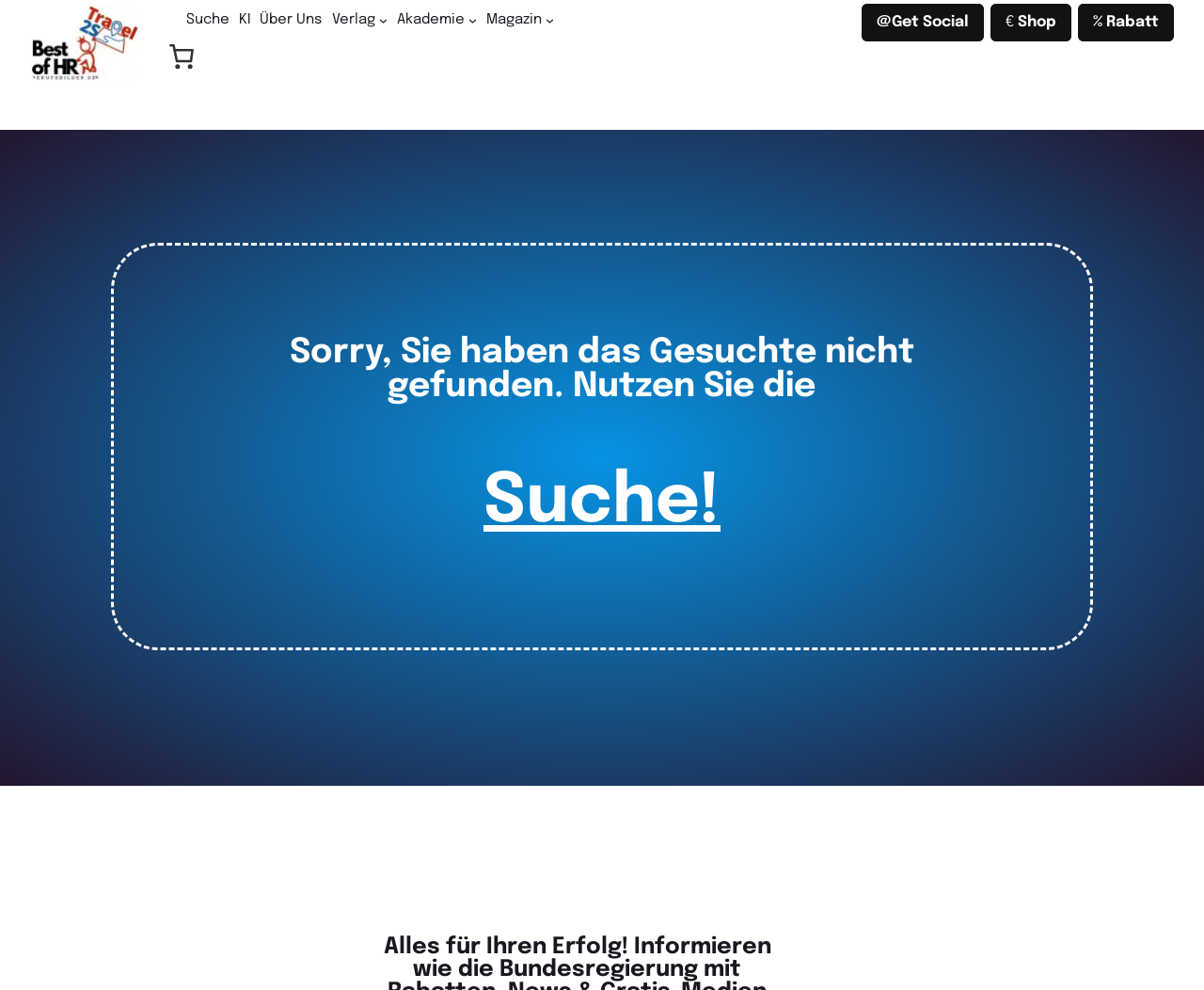Find the bounding box coordinates for the area that must be clicked to perform this action: "Click the Suche button".

[0.402, 0.472, 0.598, 0.543]